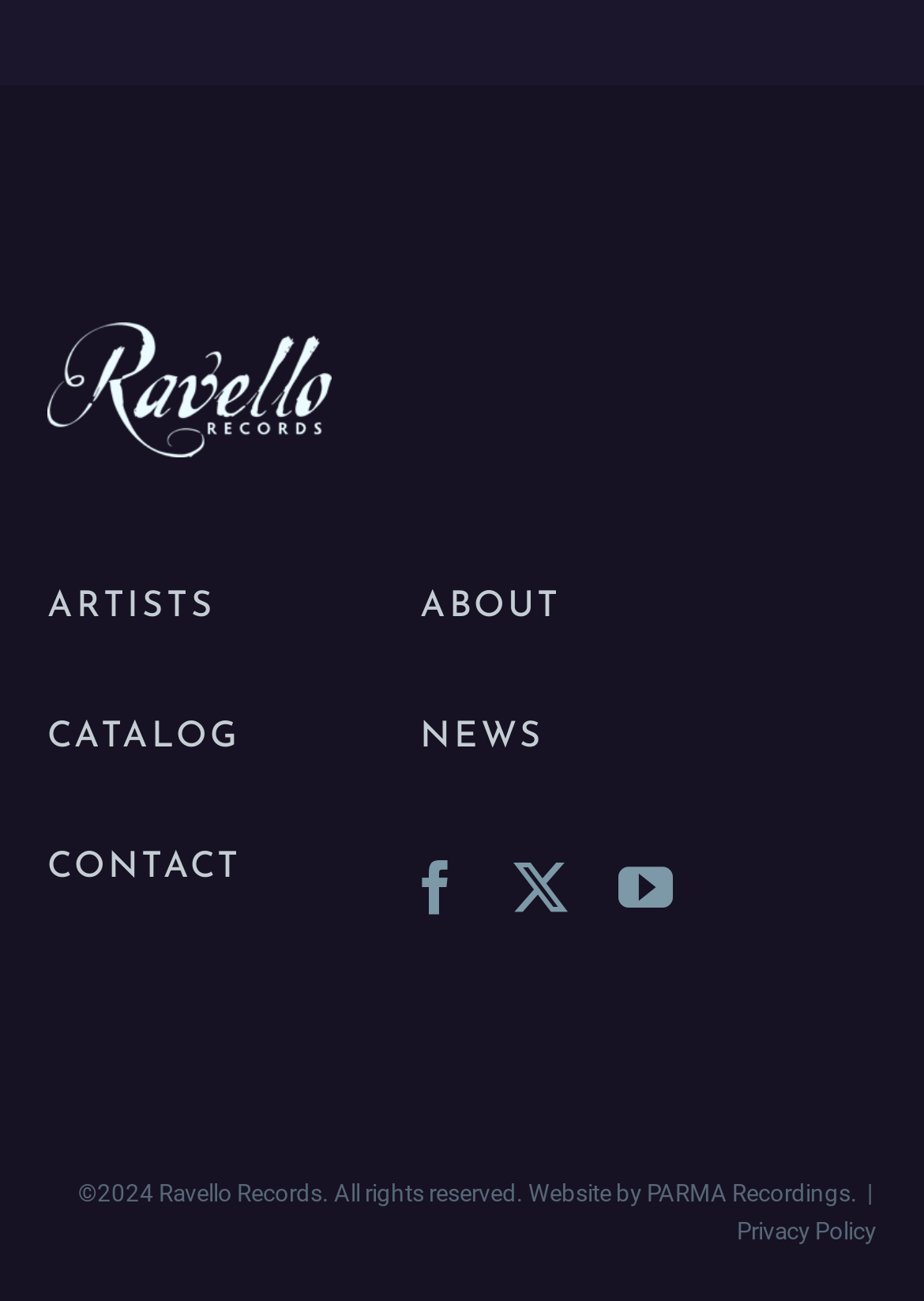Identify the bounding box coordinates for the UI element described as: "aria-label="youtube" title="YouTube"". The coordinates should be provided as four floats between 0 and 1: [left, top, right, bottom].

[0.669, 0.661, 0.732, 0.703]